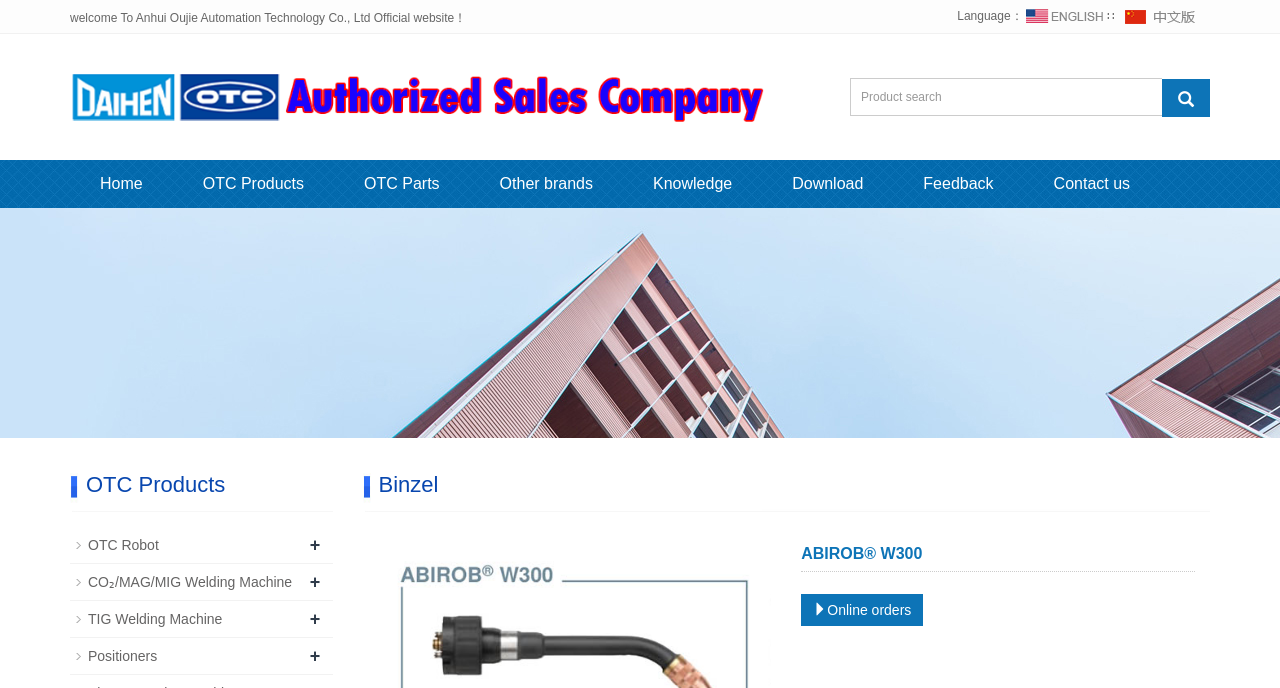Please provide a brief answer to the following inquiry using a single word or phrase:
What is the name of the product mentioned in the heading?

ABIROB W300